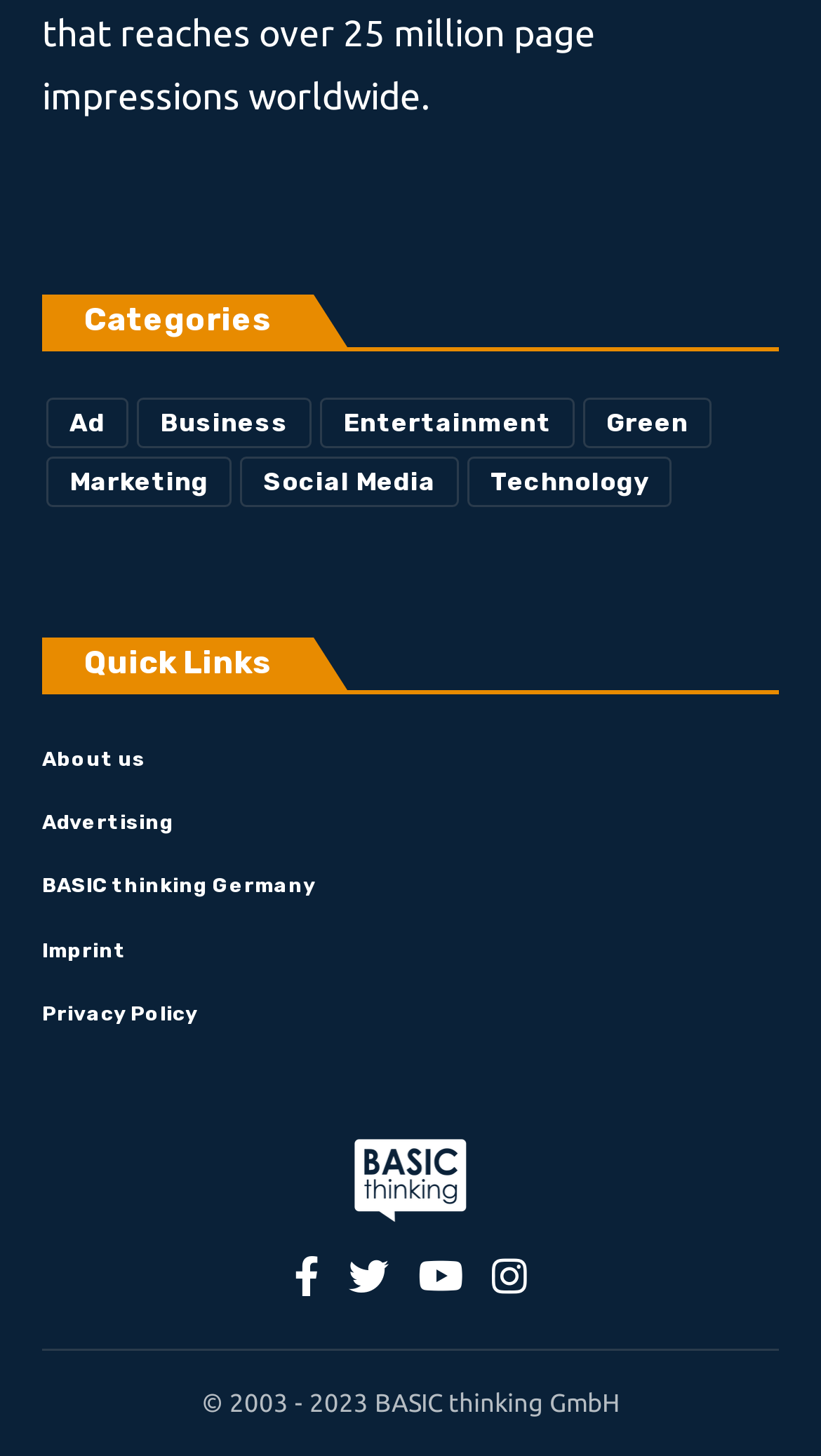What is the last link in the 'Categories' section?
Using the image, give a concise answer in the form of a single word or short phrase.

Technology